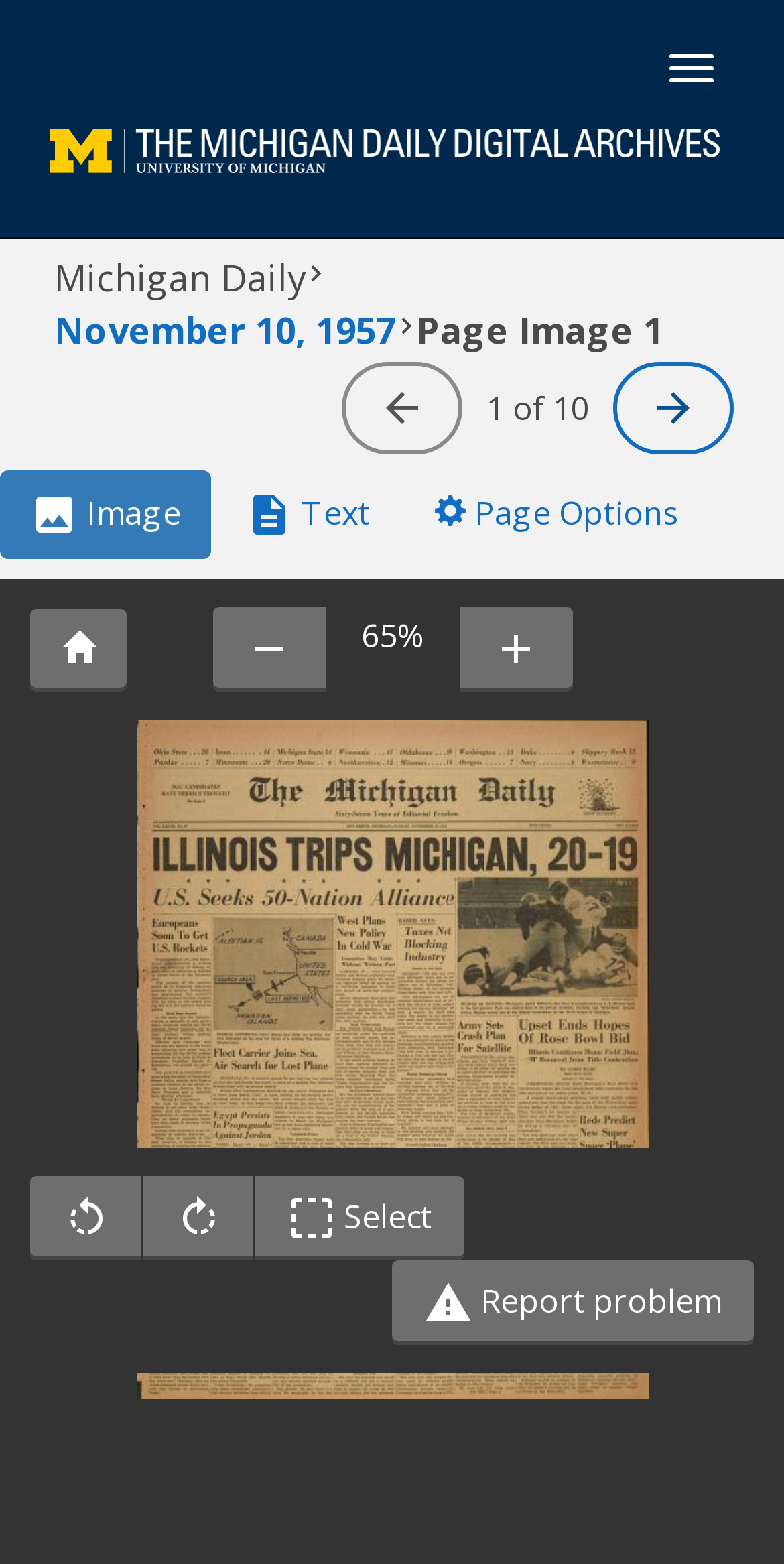Return the bounding box coordinates of the UI element that corresponds to this description: "Image". The coordinates must be given as four float numbers in the range of 0 and 1, [left, top, right, bottom].

[0.0, 0.301, 0.269, 0.358]